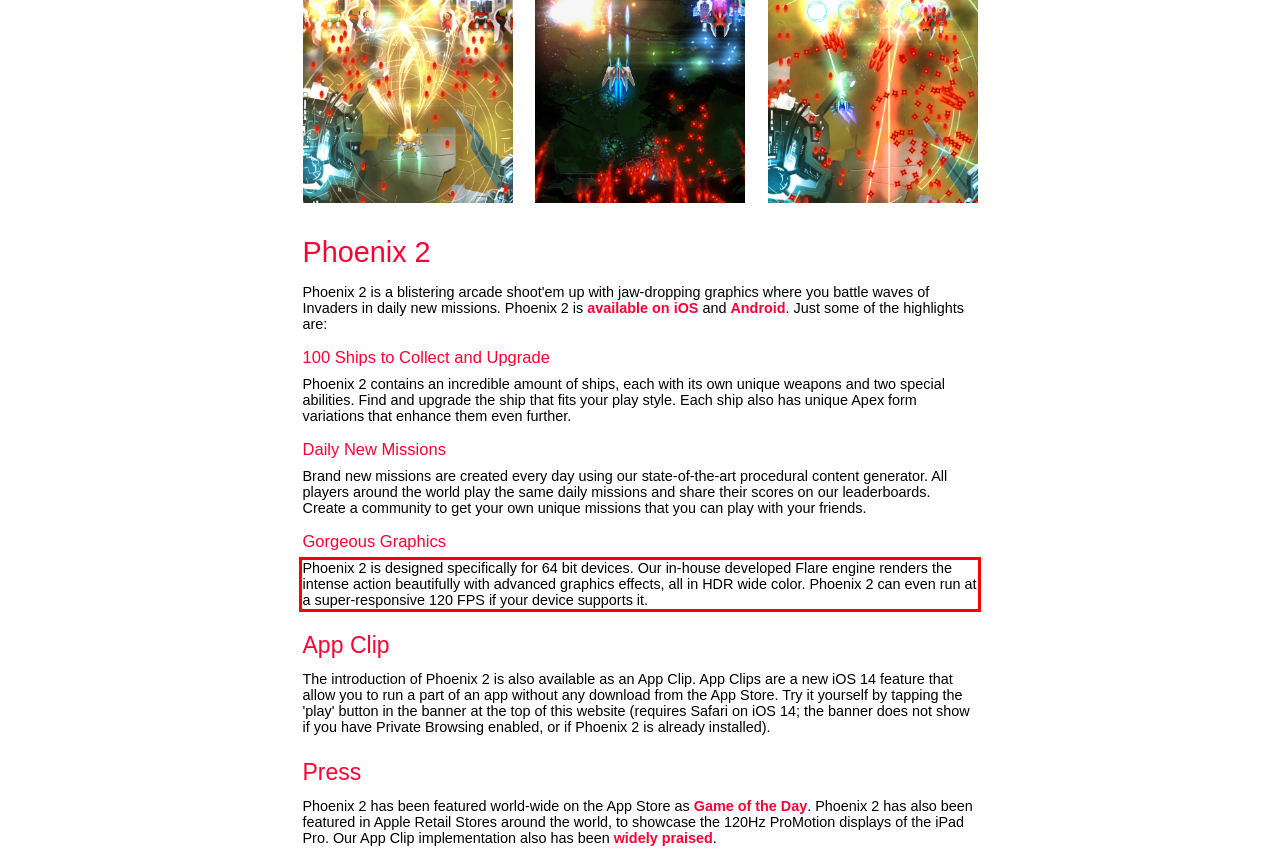Given a screenshot of a webpage with a red bounding box, extract the text content from the UI element inside the red bounding box.

Phoenix 2 is designed specifically for 64 bit devices. Our in-house developed Flare engine renders the intense action beautifully with advanced graphics effects, all in HDR wide color. Phoenix 2 can even run at a super-responsive 120 FPS if your device supports it.